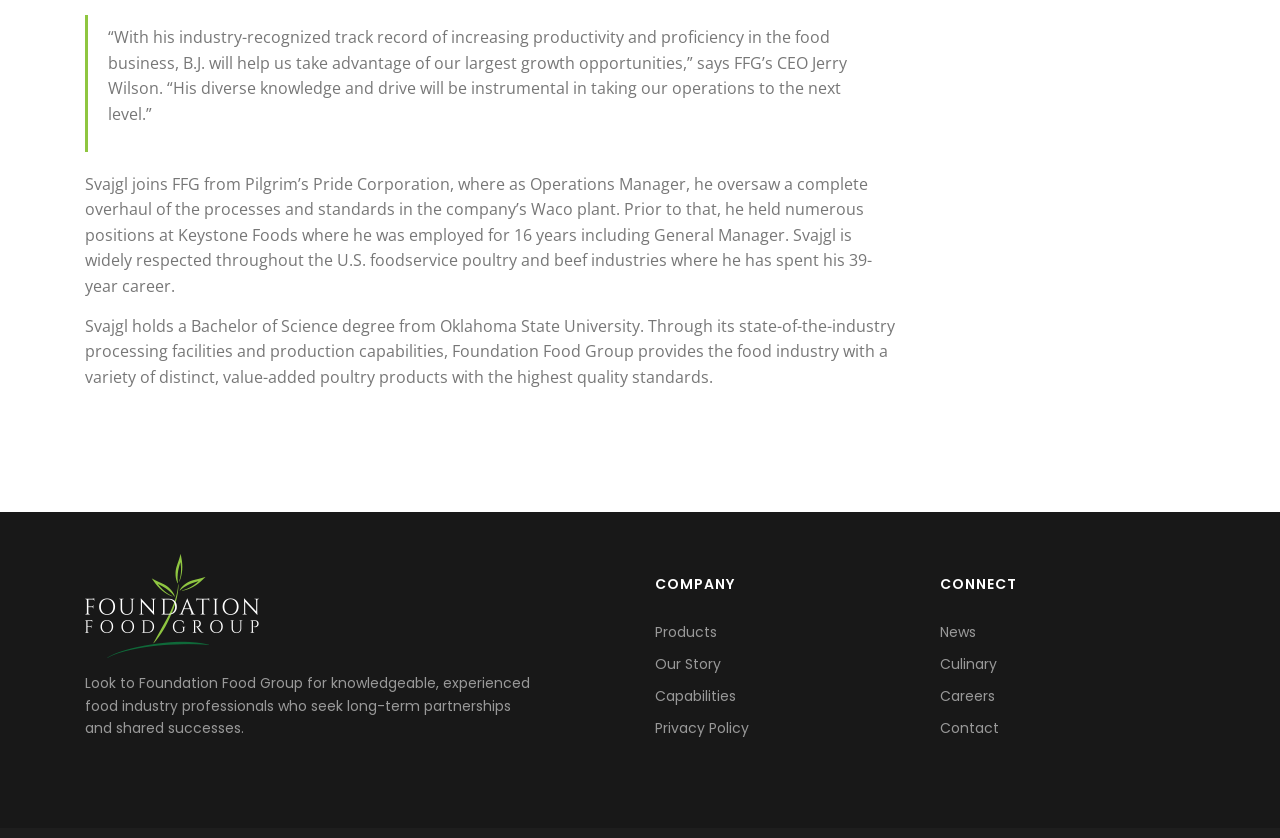What is the degree held by B.J. Svajgl?
Kindly answer the question with as much detail as you can.

According to the text, it is mentioned that Svajgl holds a Bachelor of Science degree from Oklahoma State University.